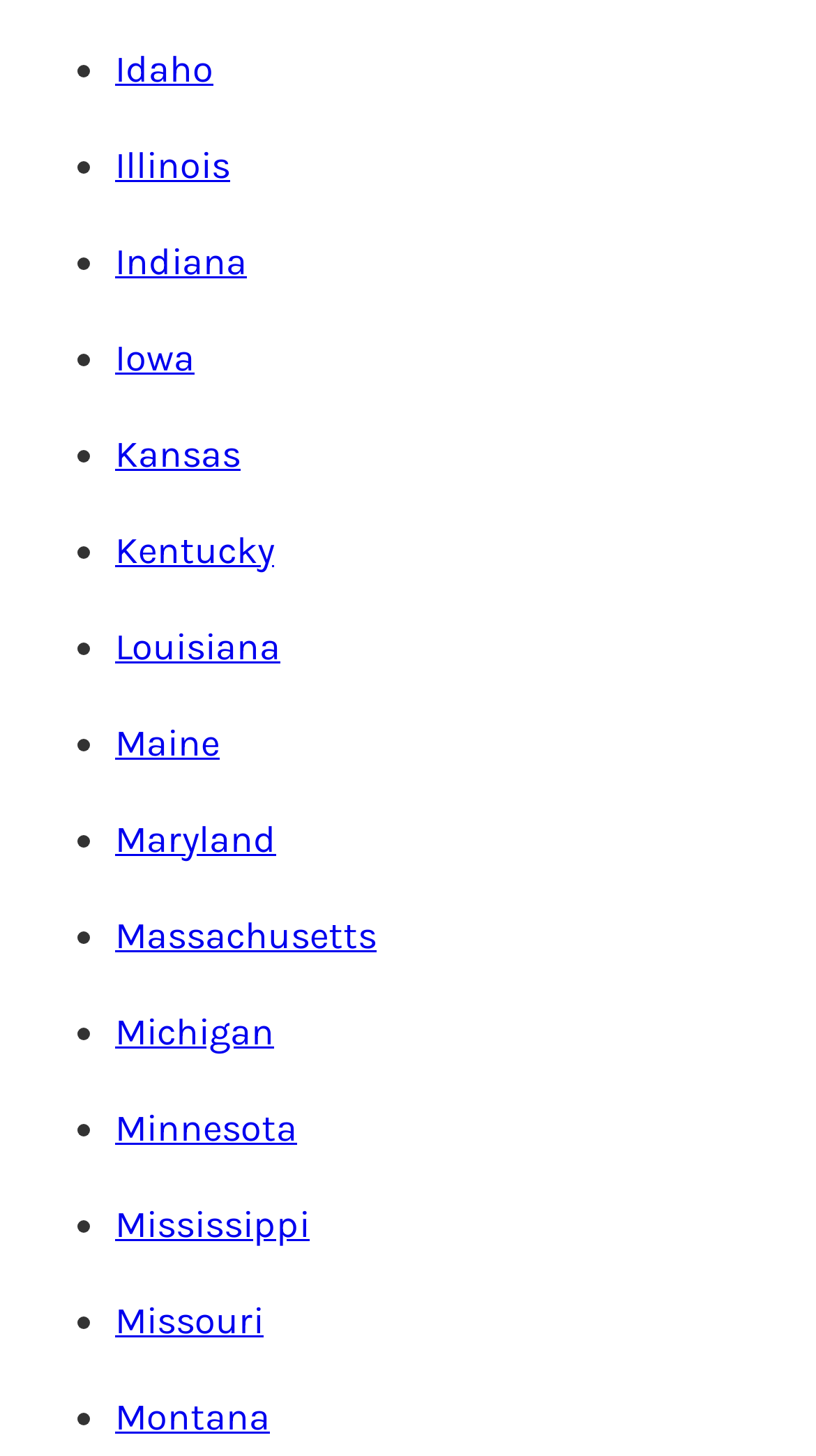Please give a short response to the question using one word or a phrase:
What is the first state listed?

Idaho